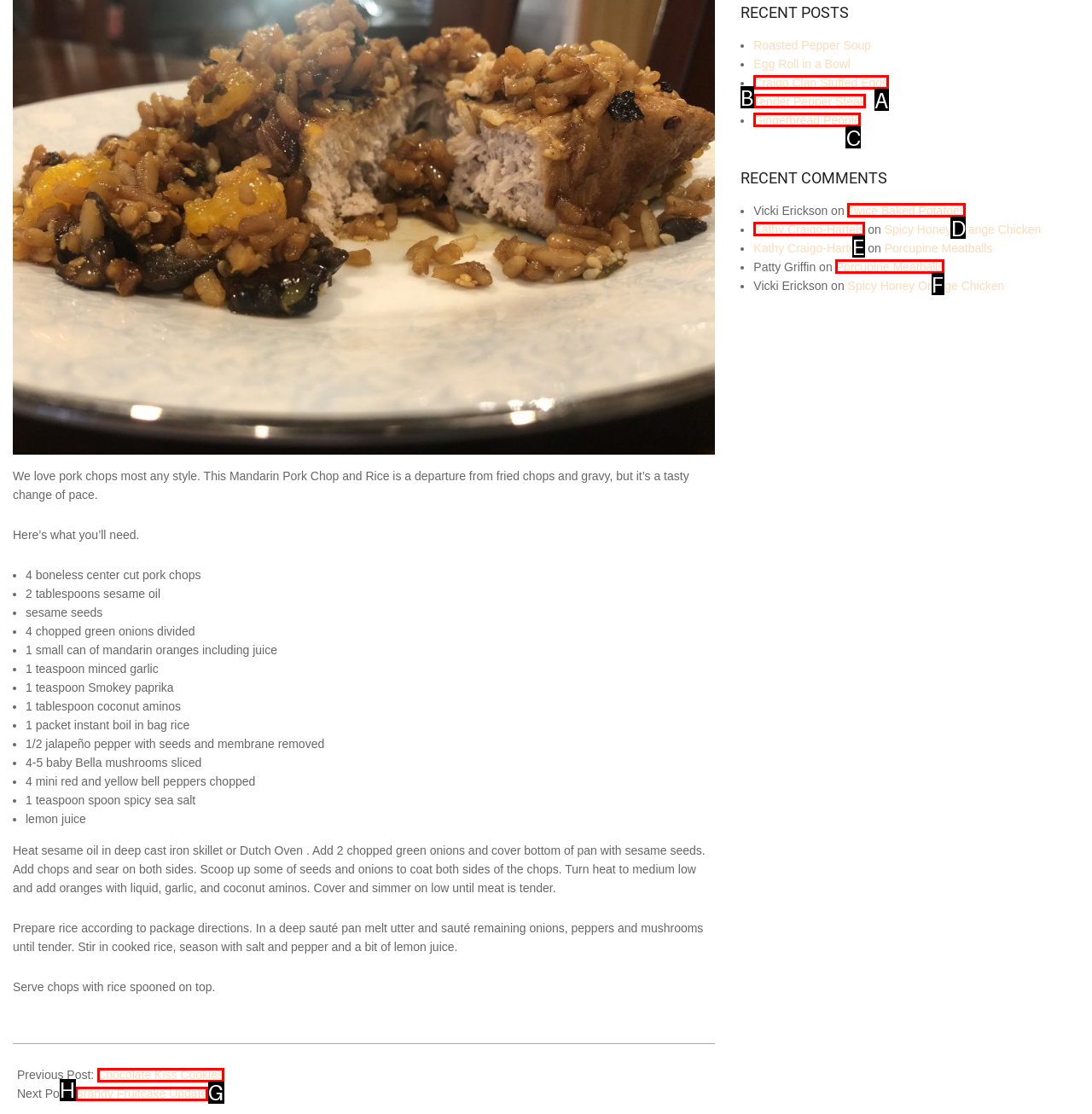Select the option that aligns with the description: Chocolate Kiss Cookies
Respond with the letter of the correct choice from the given options.

G